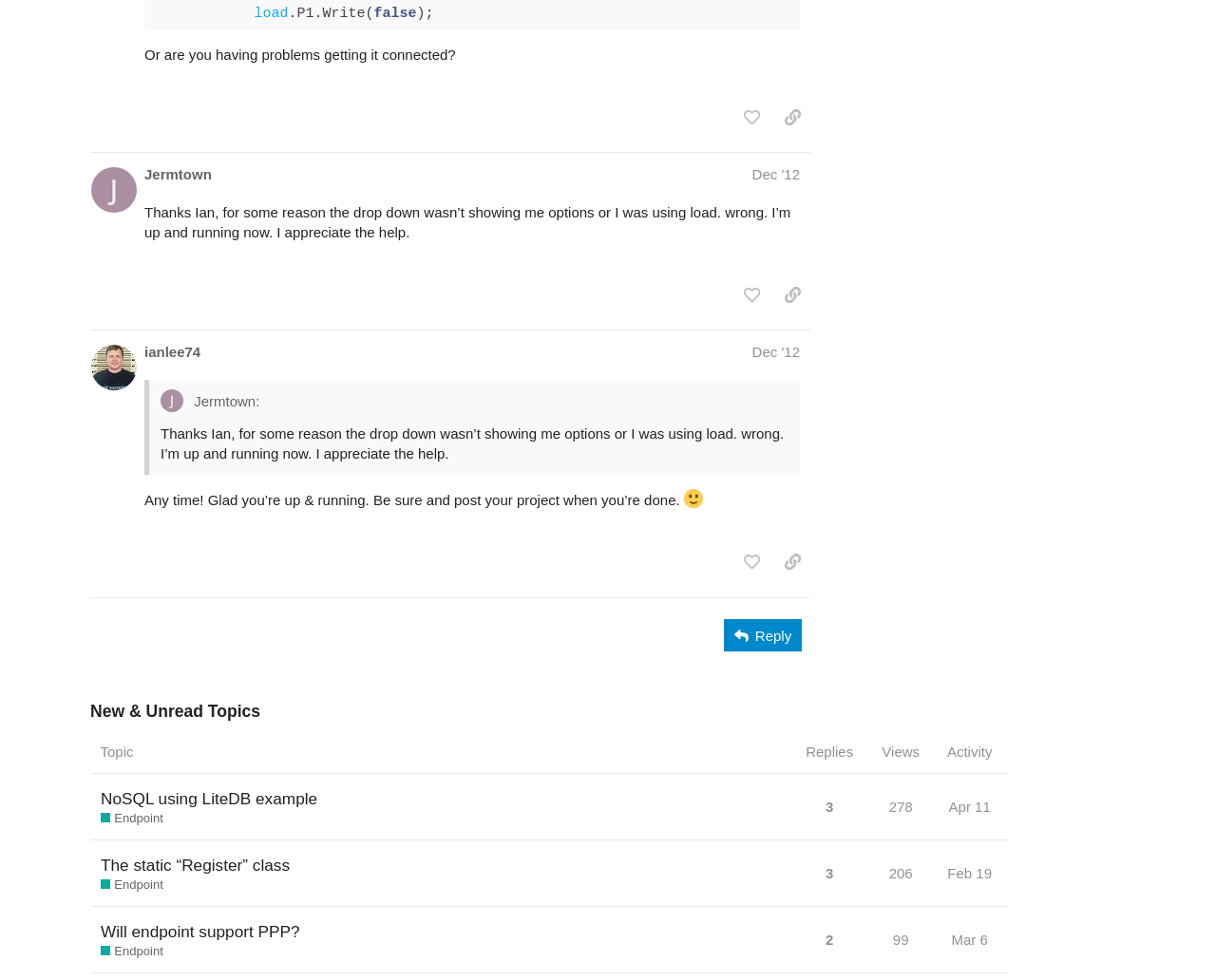Given the element description: "Dec '12", predict the bounding box coordinates of this UI element. The coordinates must be four float numbers between 0 and 1, given as [left, top, right, bottom].

[0.618, 0.351, 0.658, 0.367]